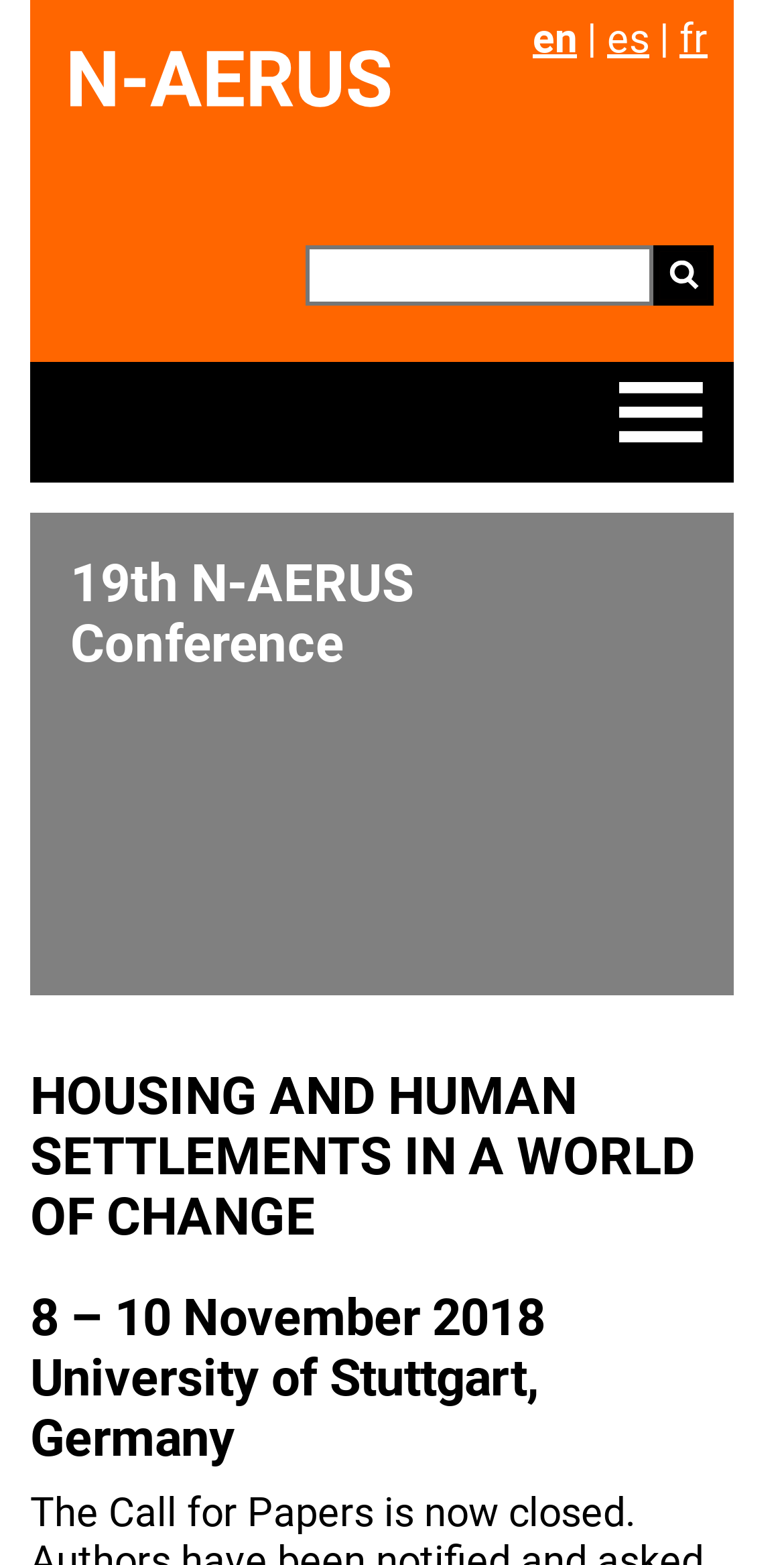Use one word or a short phrase to answer the question provided: 
Where is the 19th N-AERUS Conference taking place?

University of Stuttgart, Germany